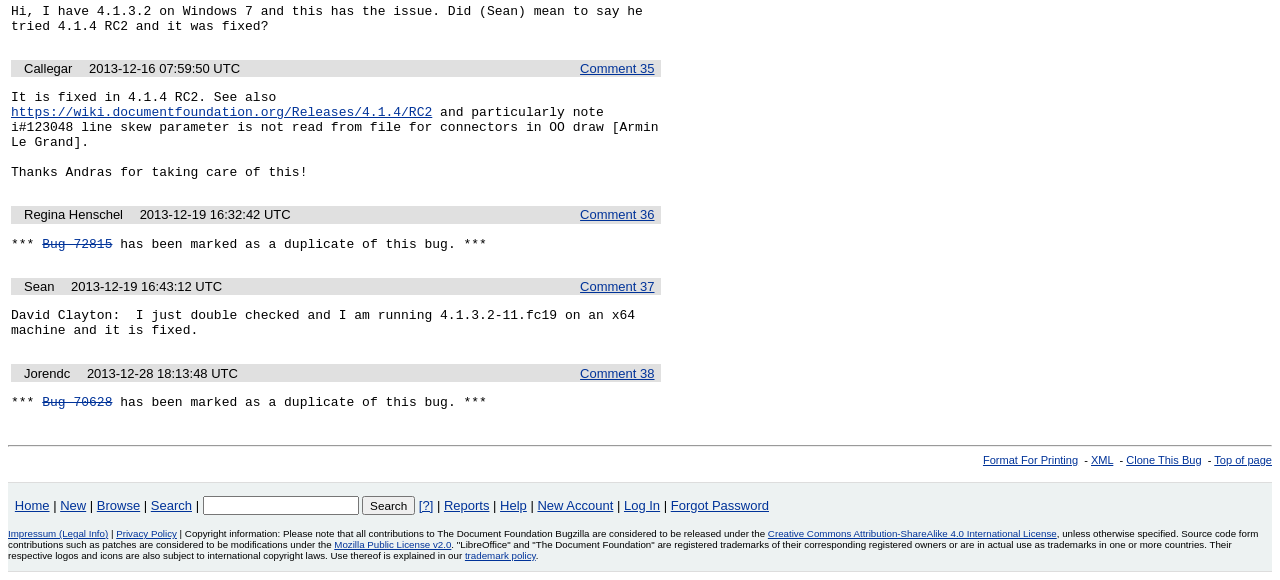Please give a one-word or short phrase response to the following question: 
What is the date of the first comment?

2013-12-16